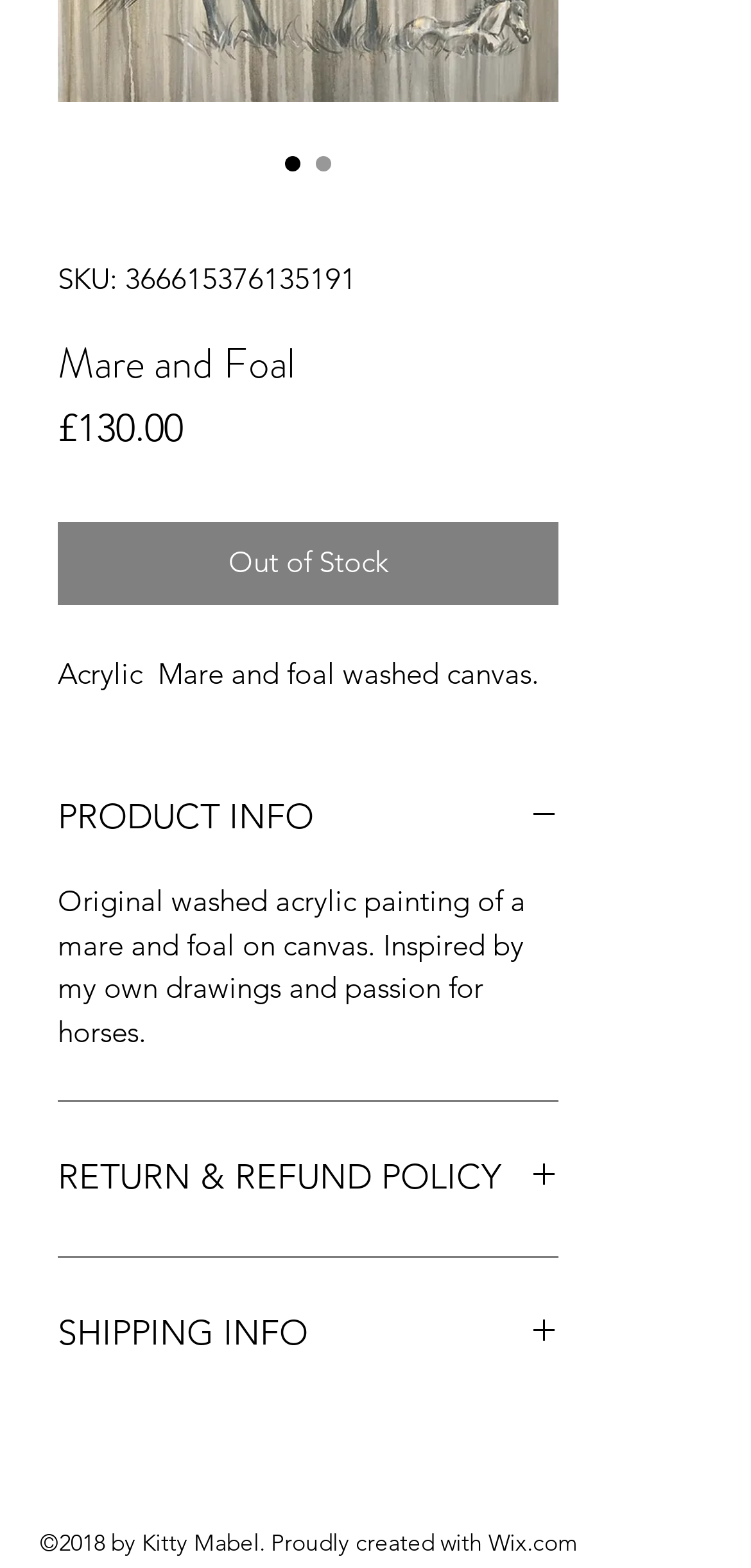Bounding box coordinates should be in the format (top-left x, top-left y, bottom-right x, bottom-right y) and all values should be floating point numbers between 0 and 1. Determine the bounding box coordinate for the UI element described as: SHIPPING INFO

[0.077, 0.831, 0.744, 0.87]